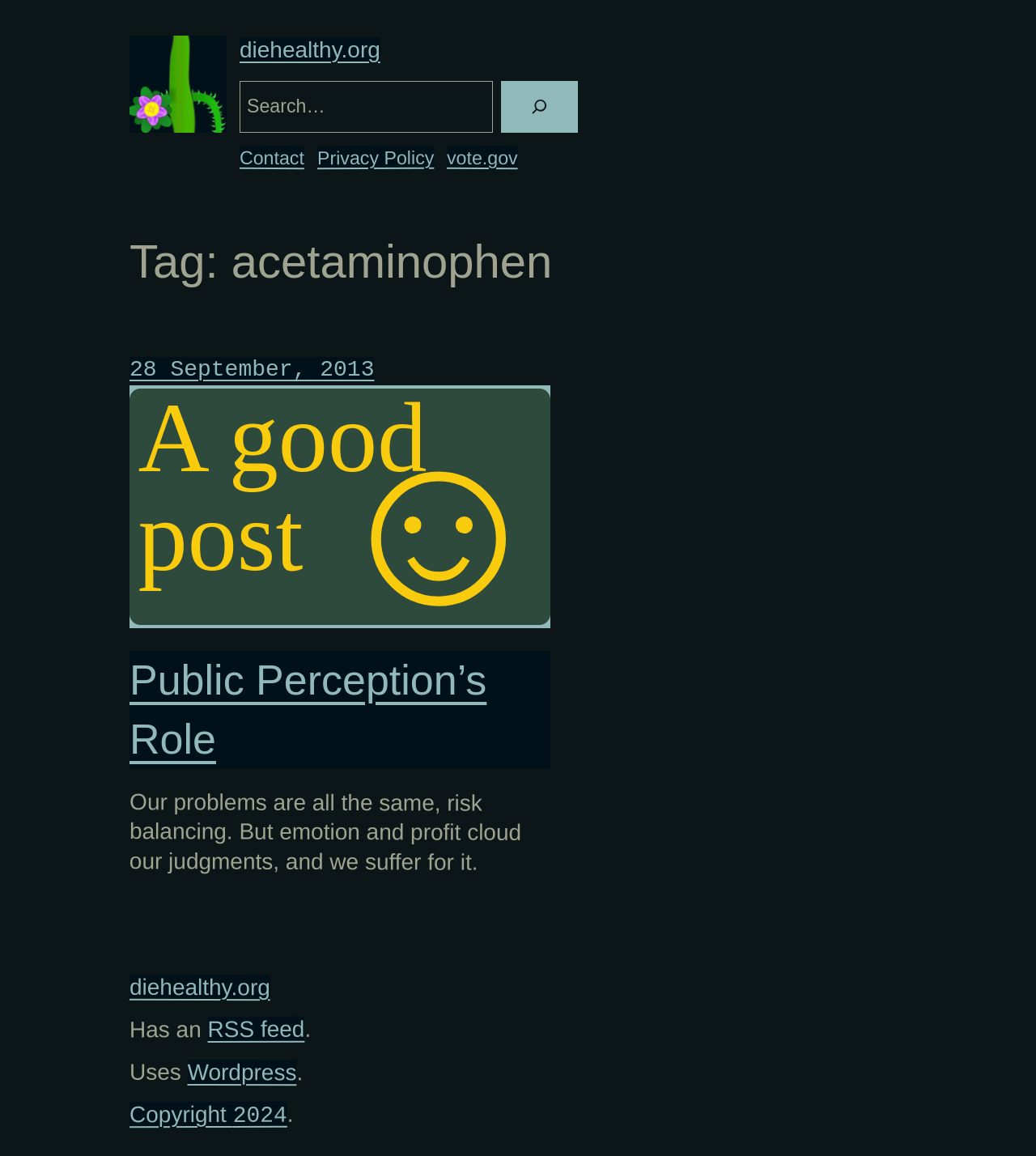Answer the following query concisely with a single word or phrase:
What is the date of the post?

28 September, 2013